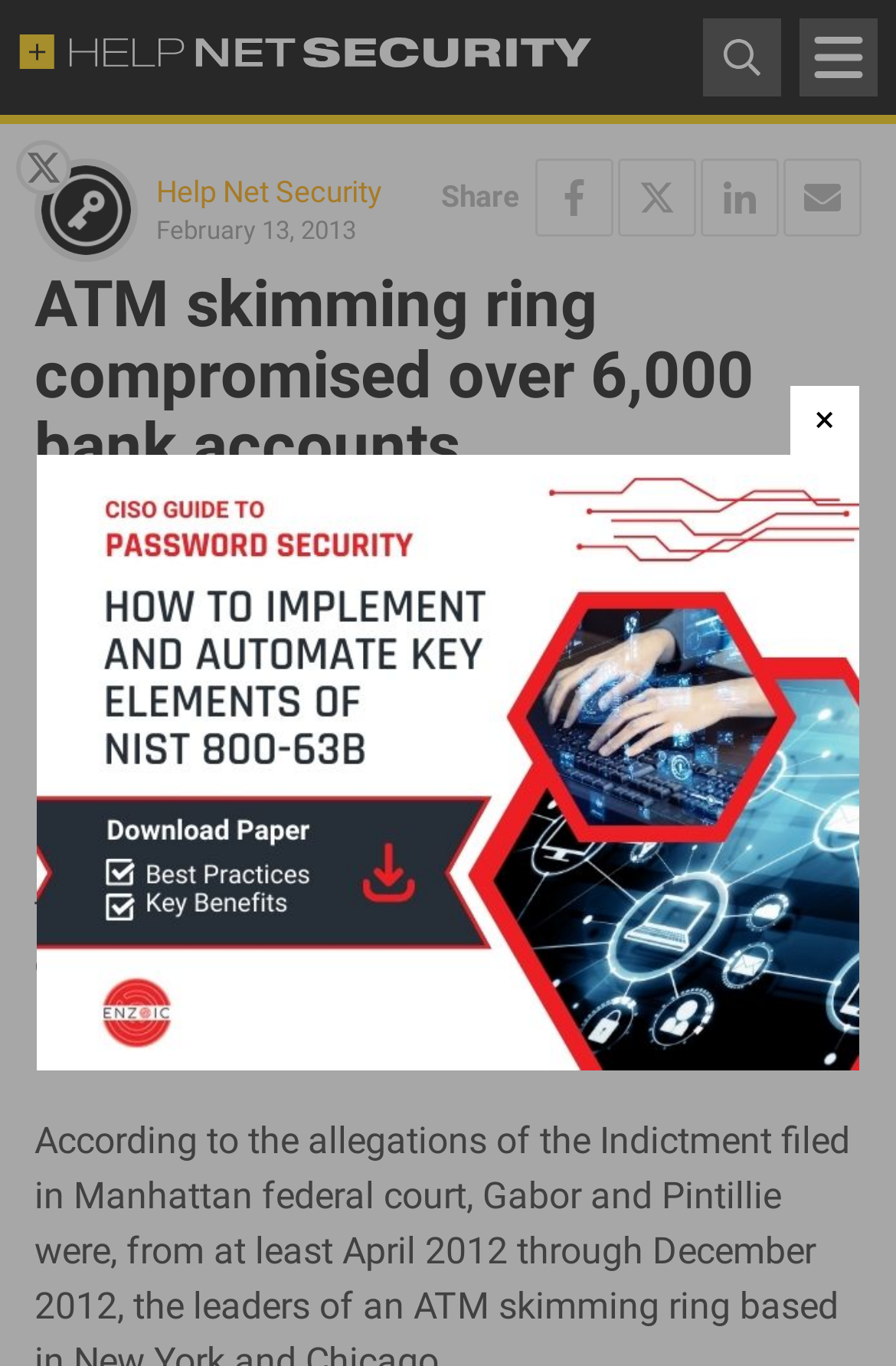How many social media platforms are available for sharing the article?
Look at the image and respond with a one-word or short-phrase answer.

4